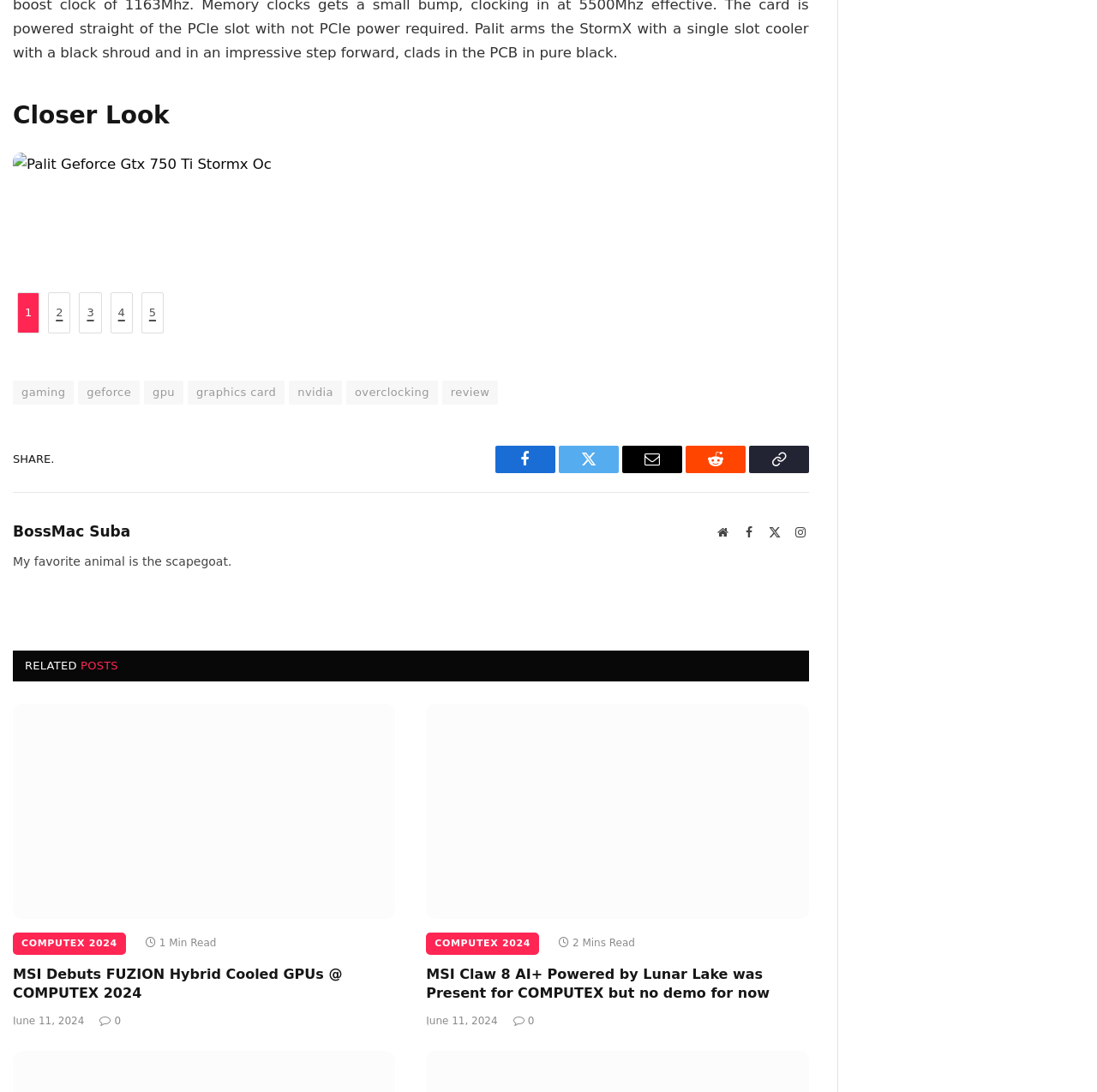Provide your answer to the question using just one word or phrase: How many links are there in the 'RELATED POSTS' section?

2